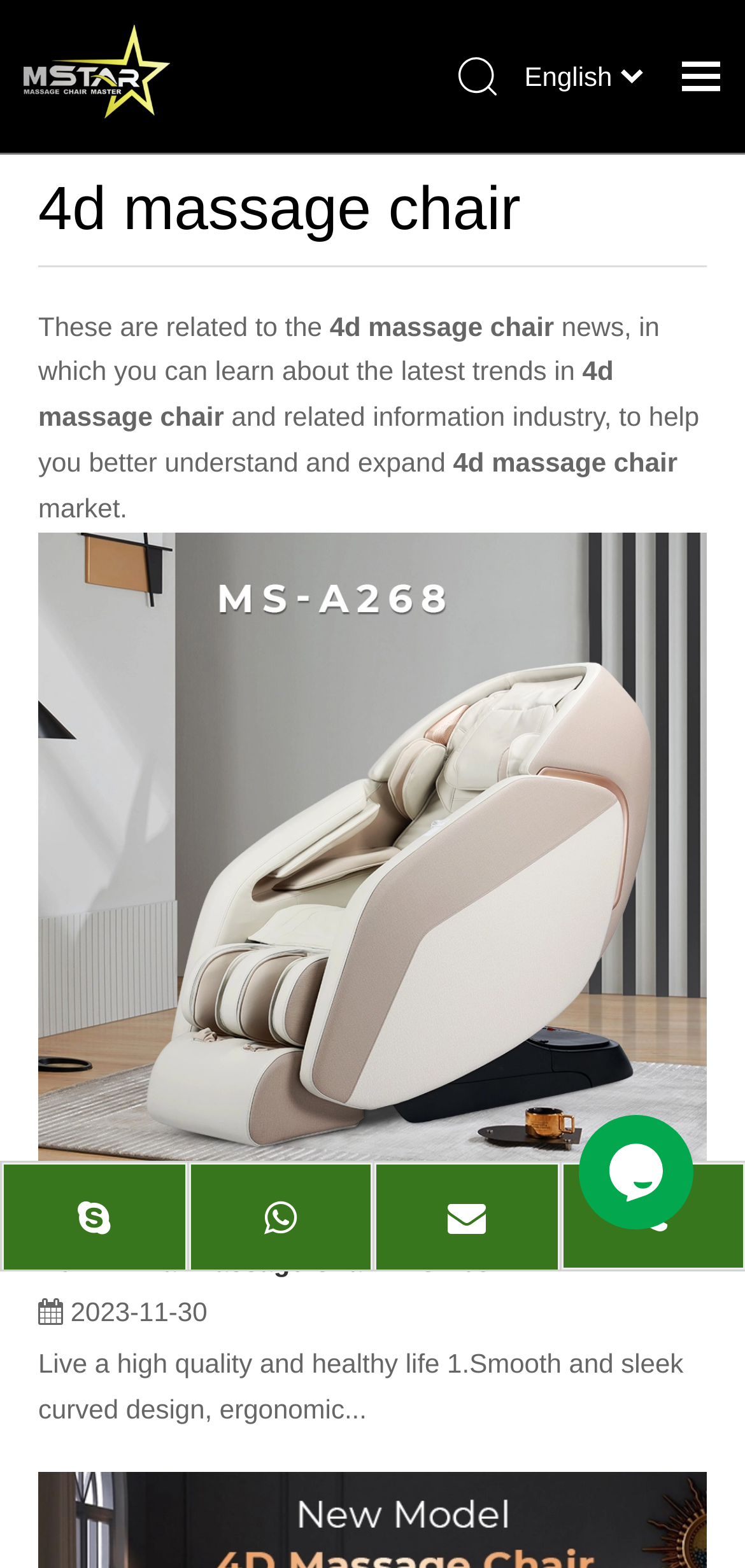Please identify the bounding box coordinates of the region to click in order to complete the given instruction: "Switch to English language". The coordinates should be four float numbers between 0 and 1, i.e., [left, top, right, bottom].

[0.704, 0.039, 0.822, 0.058]